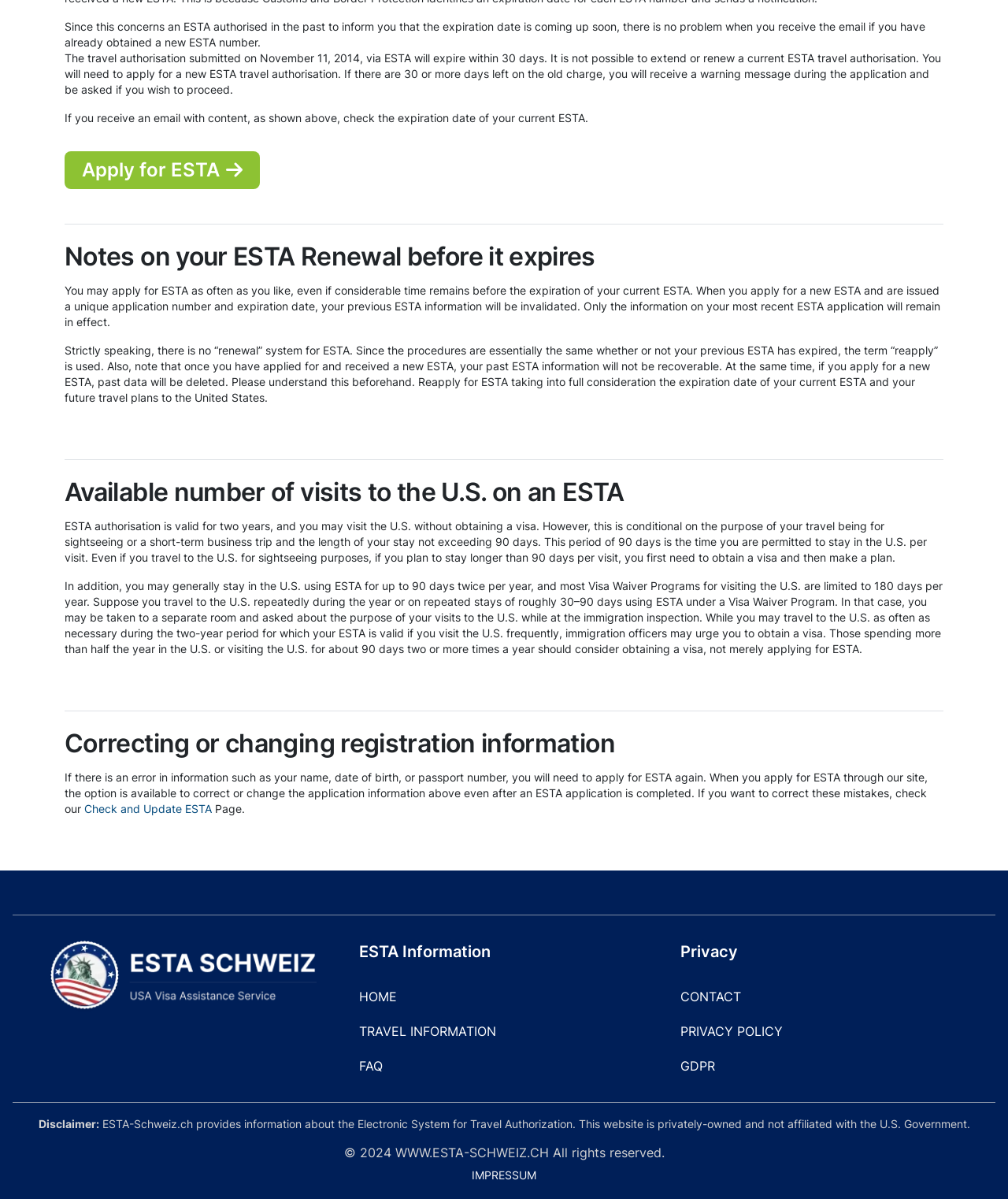How many days can you stay in the U.S. per visit with ESTA?
Carefully analyze the image and provide a detailed answer to the question.

The webpage states that with ESTA, individuals can stay in the United States for up to 90 days per visit, as long as the purpose of the trip is for sightseeing or short-term business.